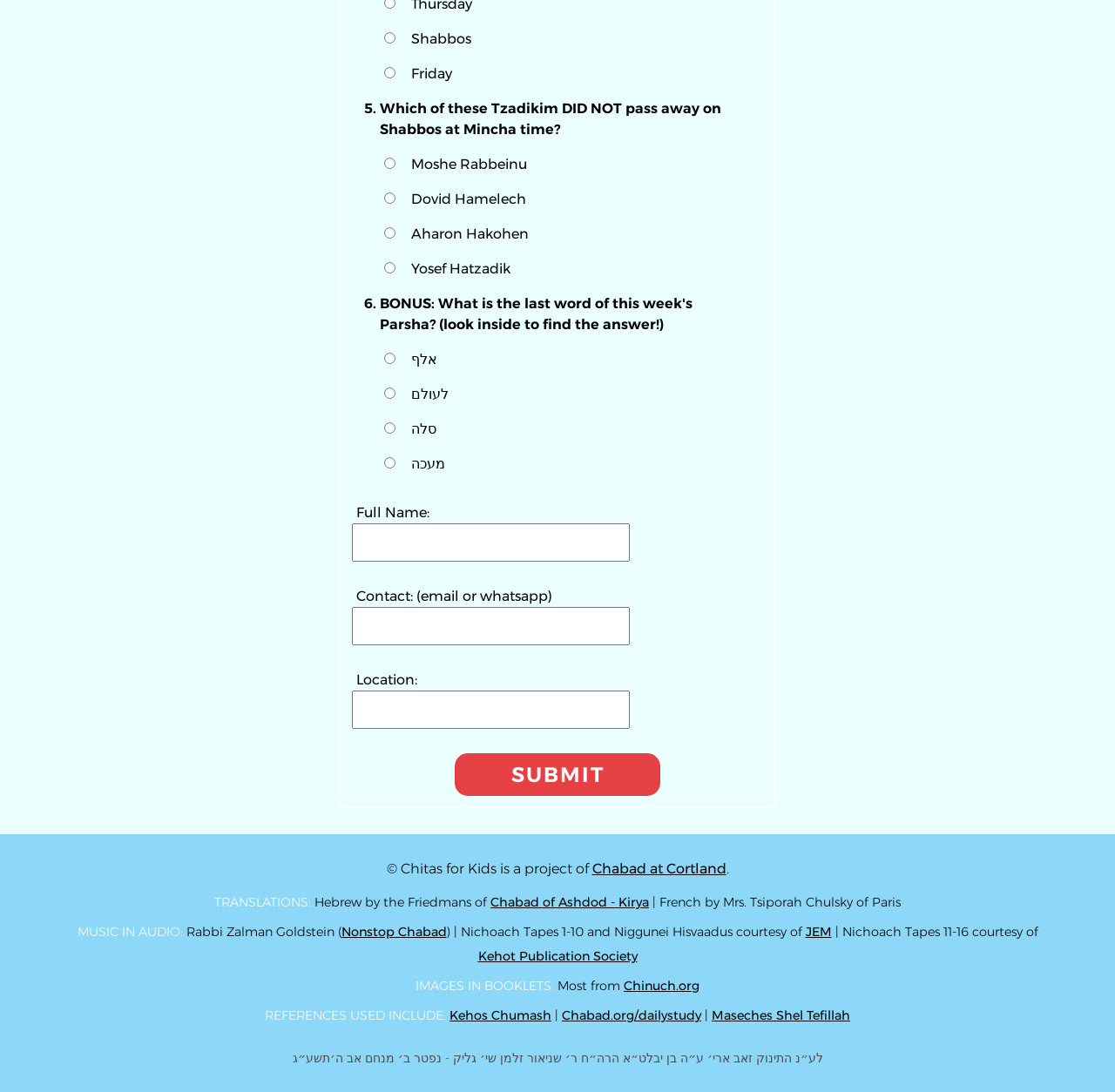What is the name of the project at the bottom of the webpage?
Based on the image, give a one-word or short phrase answer.

Chitas for Kids